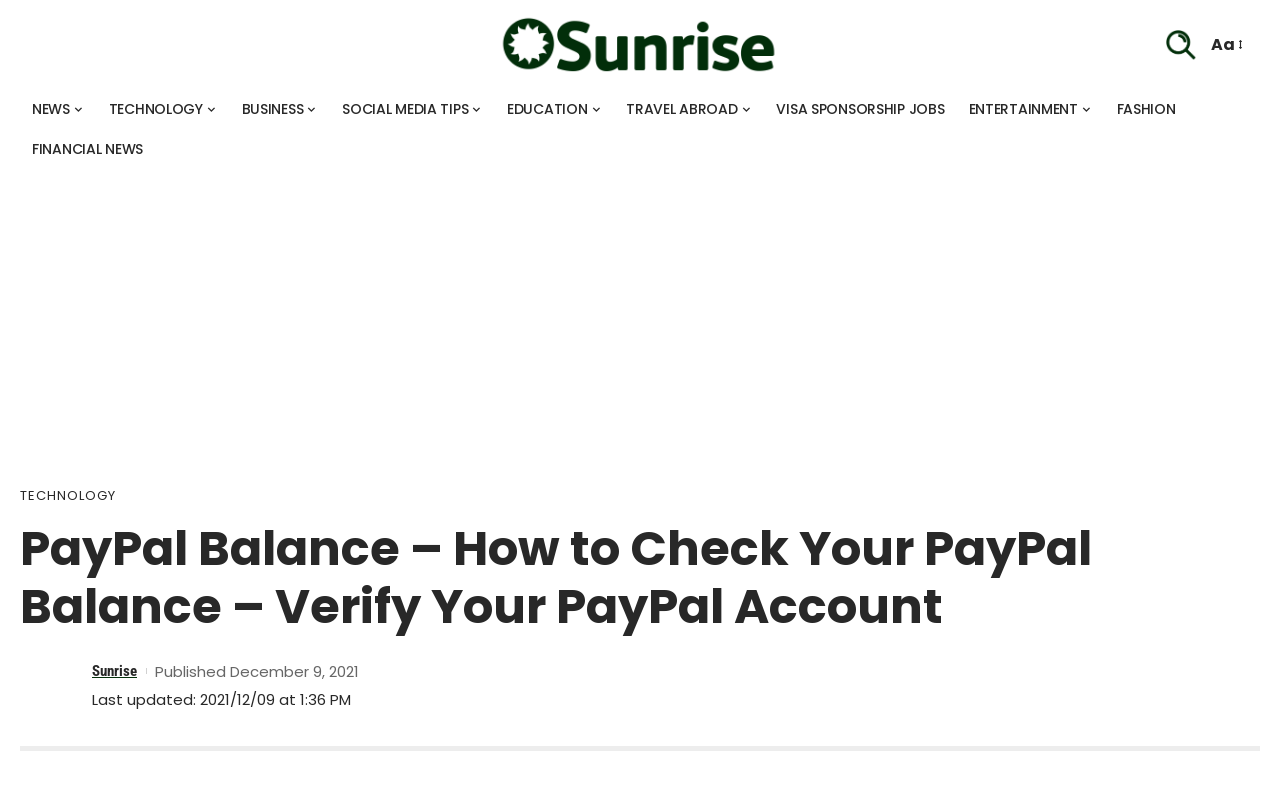Explain the features and main sections of the webpage comprehensively.

The webpage is about PayPal Balance, a virtual wallet for online payments. At the top left, there is a logo of SunRise, accompanied by a link to the same. On the top right, there are links to search and font resizer options. Below the logo, there is a main menu navigation bar with various categories such as NEWS, TECHNOLOGY, BUSINESS, SOCIAL MEDIA TIPS, EDUCATION, TRAVEL ABROAD, VISA SPONSORSHIP JOBS, ENTERTAINMENT, and FASHION. 

Below the navigation bar, there is an advertisement iframe that takes up most of the width of the page. Underneath the advertisement, there is a header section with a link to TECHNOLOGY, a heading that summarizes the content of the page, which is about checking and verifying PayPal balance. There is another link to SunRise, accompanied by an image, and a timestamp indicating when the content was last updated and published.